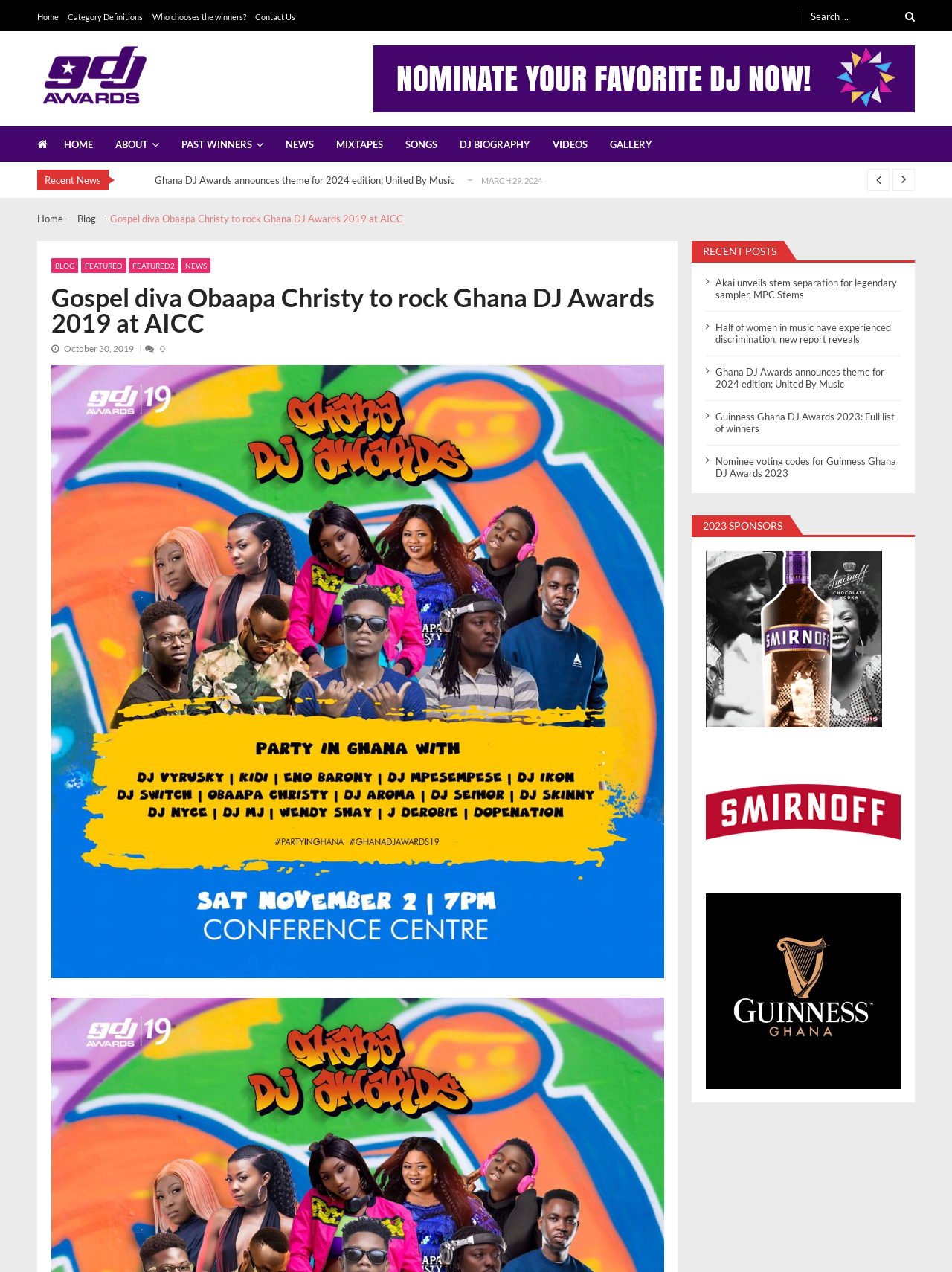Please extract the webpage's main title and generate its text content.

Gospel diva Obaapa Christy to rock Ghana DJ Awards 2019 at AICC